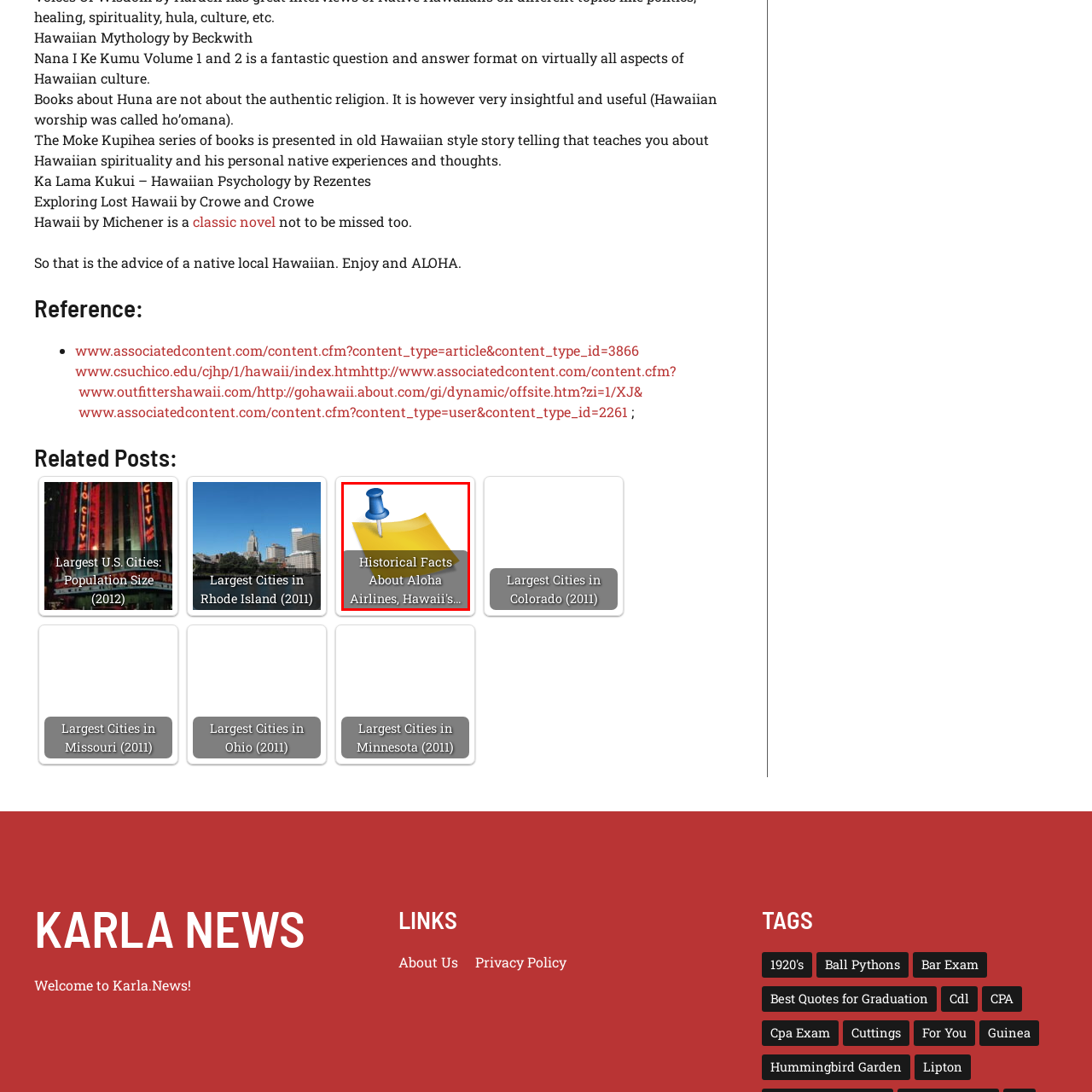View the element within the red boundary, What is the color of the pushpin? 
Deliver your response in one word or phrase.

Blue